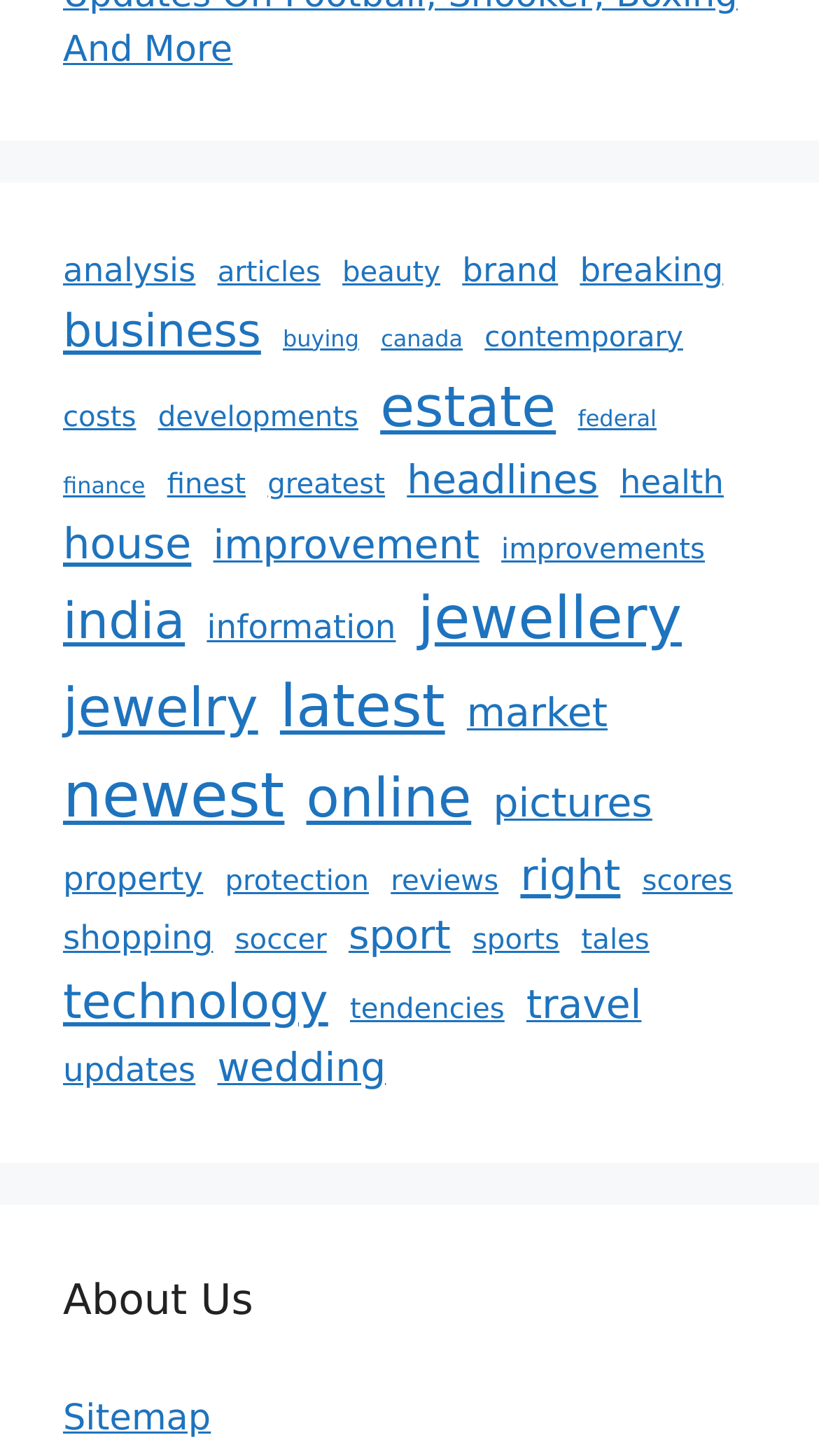Determine the bounding box coordinates for the area you should click to complete the following instruction: "go to About Us page".

[0.077, 0.87, 0.923, 0.913]